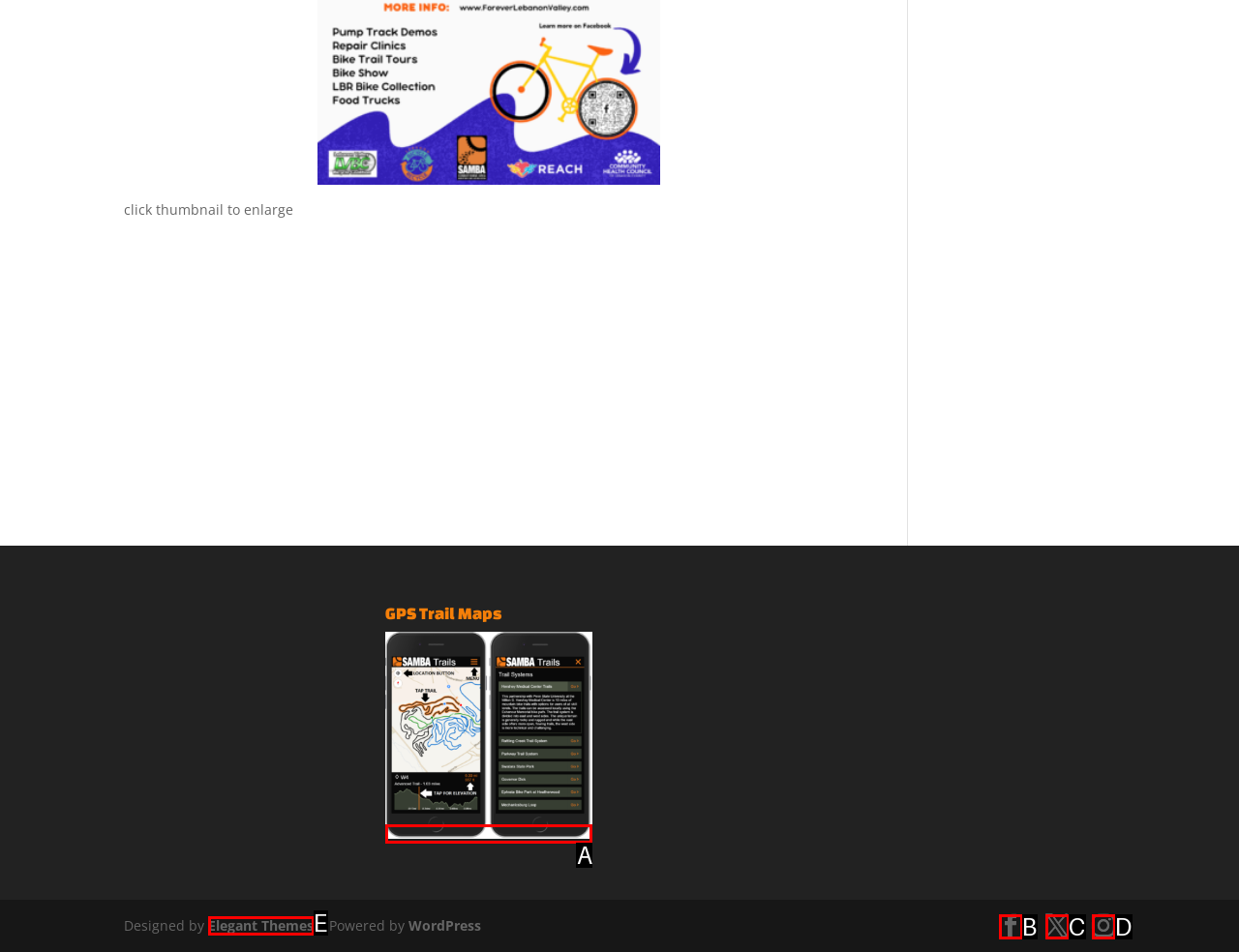Select the appropriate option that fits: parent_node: GPS Trail Maps
Reply with the letter of the correct choice.

A